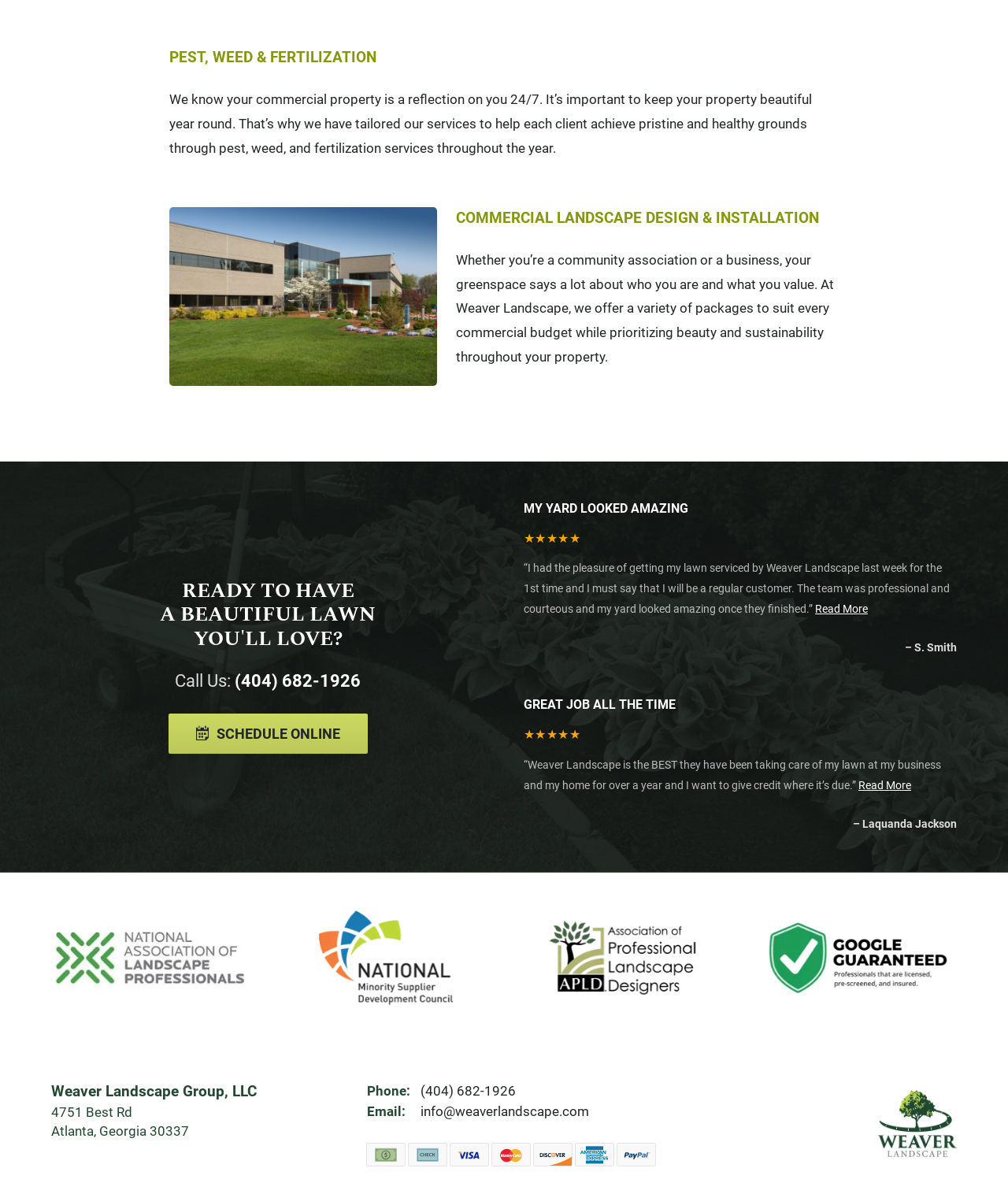Indicate the bounding box coordinates of the clickable region to achieve the following instruction: "Read more about the customer review."

[0.809, 0.505, 0.861, 0.516]